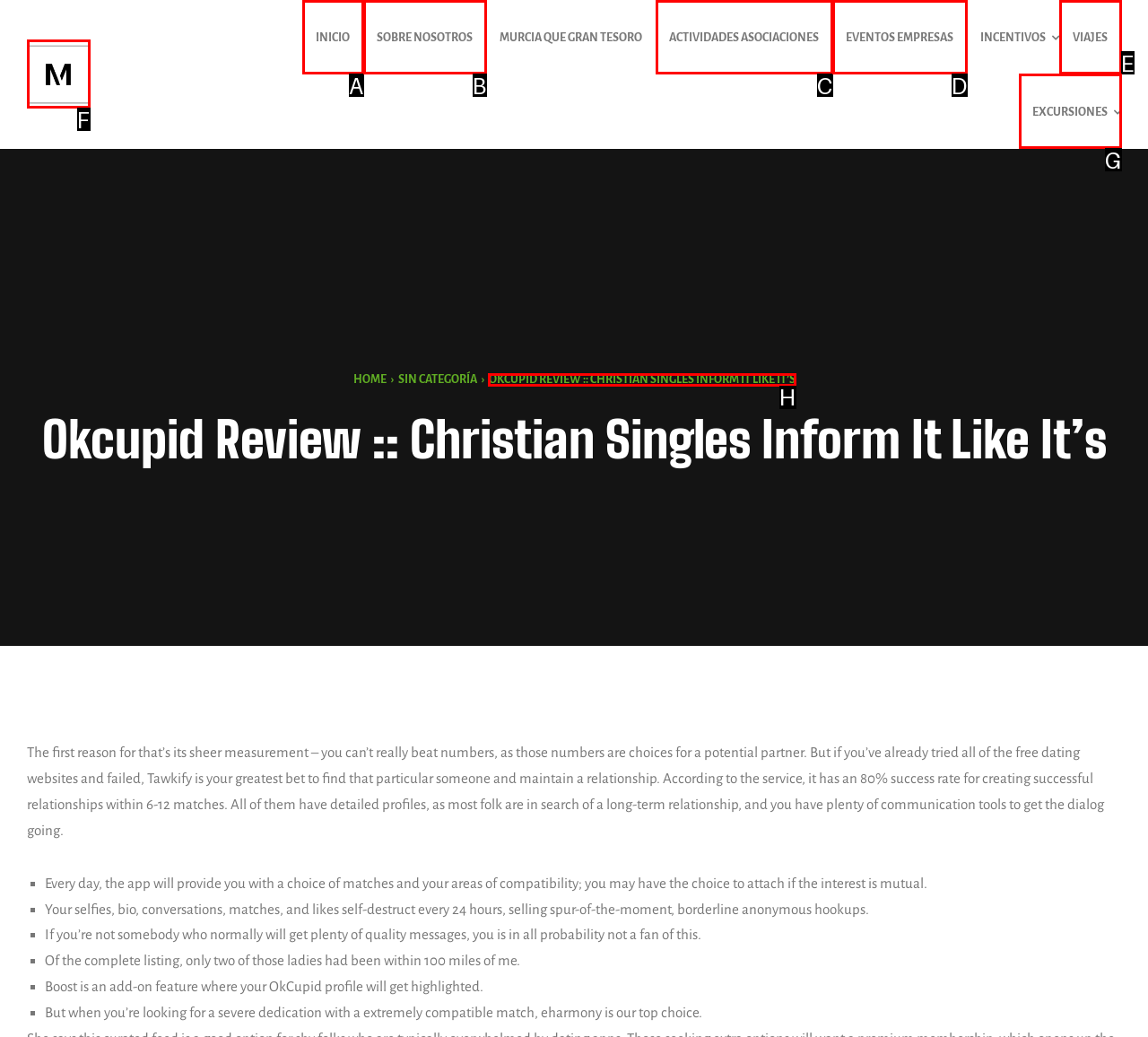Identify the correct UI element to click for the following task: View Okcupid Review Choose the option's letter based on the given choices.

H